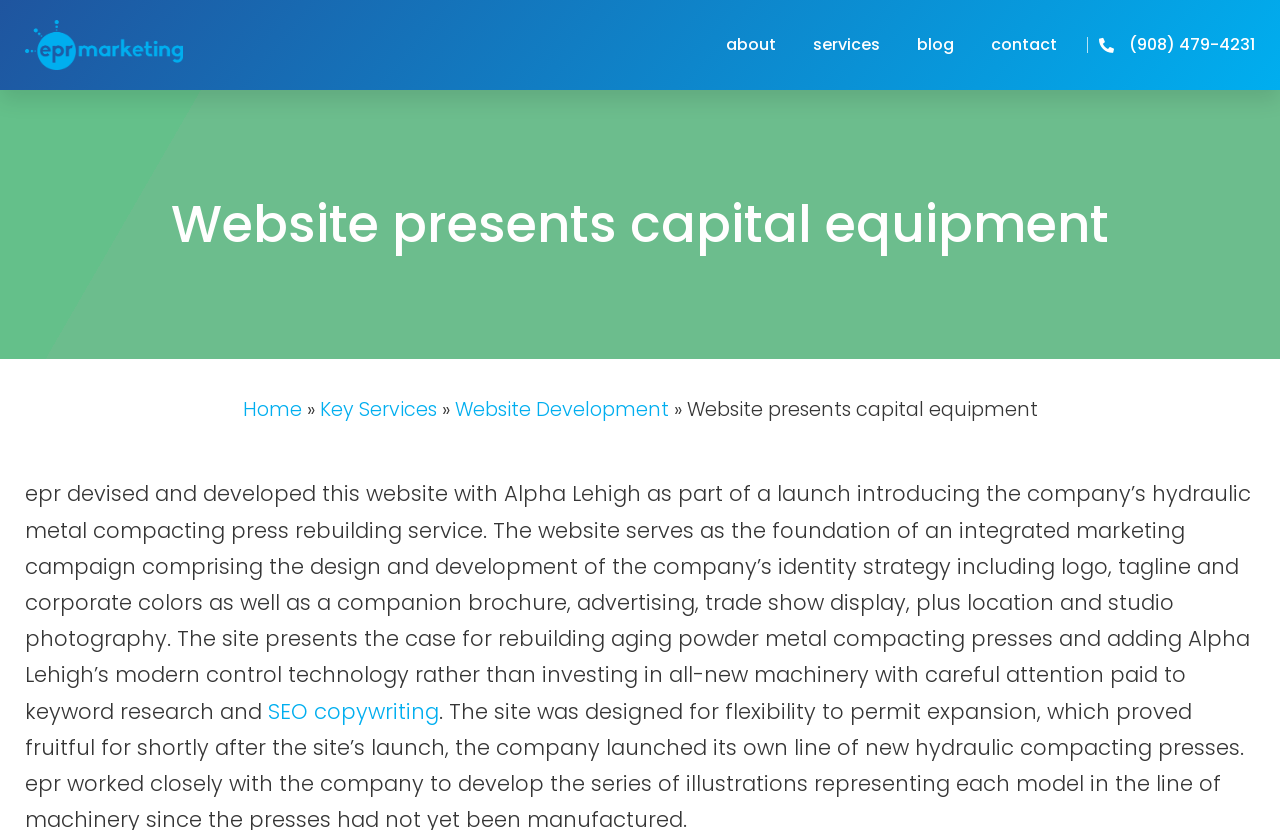Locate the bounding box coordinates of the region to be clicked to comply with the following instruction: "Check the 'Cart' content". The coordinates must be four float numbers between 0 and 1, in the form [left, top, right, bottom].

None